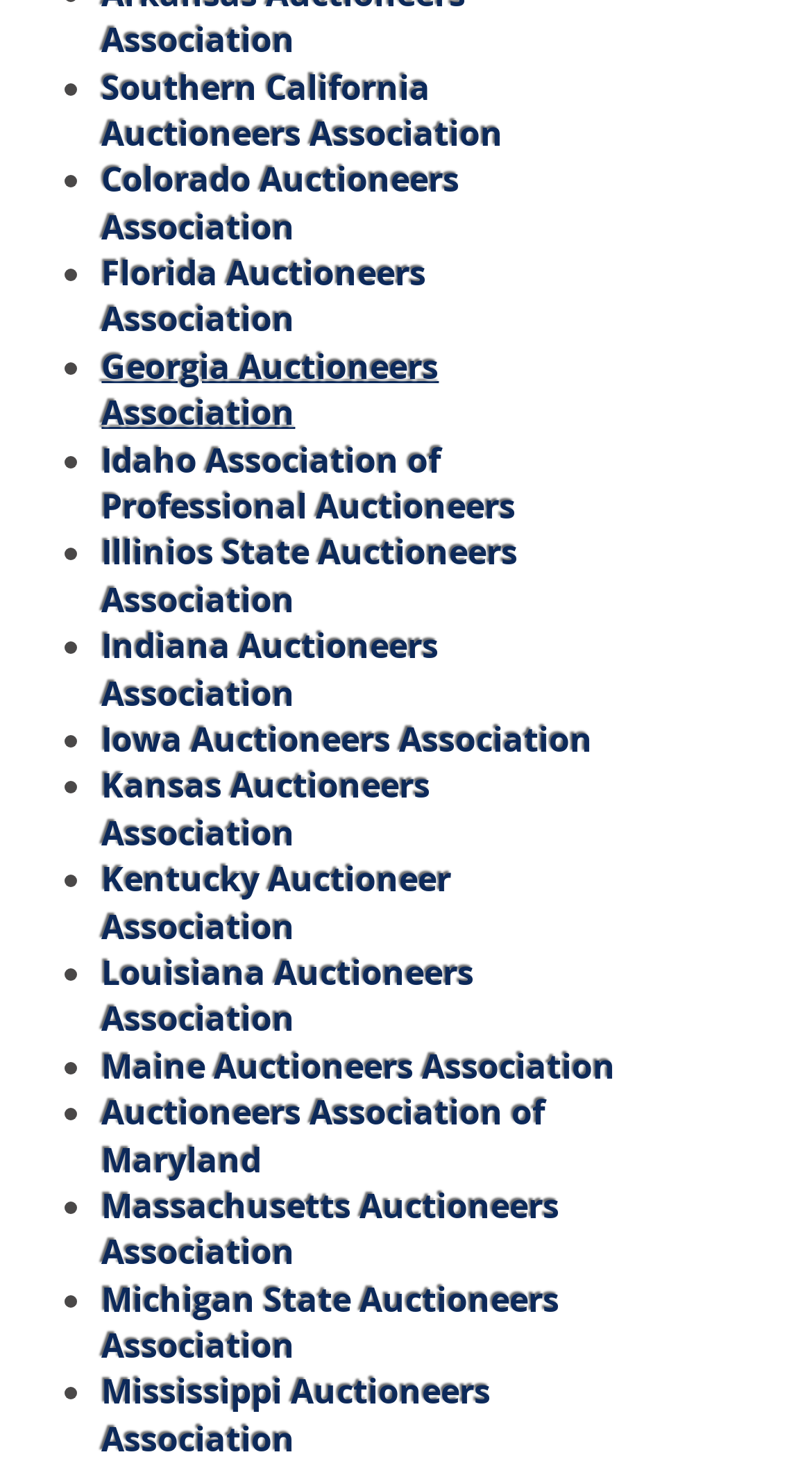Find the UI element described as: "Colorado Auctioneers Association" and predict its bounding box coordinates. Ensure the coordinates are four float numbers between 0 and 1, [left, top, right, bottom].

[0.125, 0.106, 0.566, 0.169]